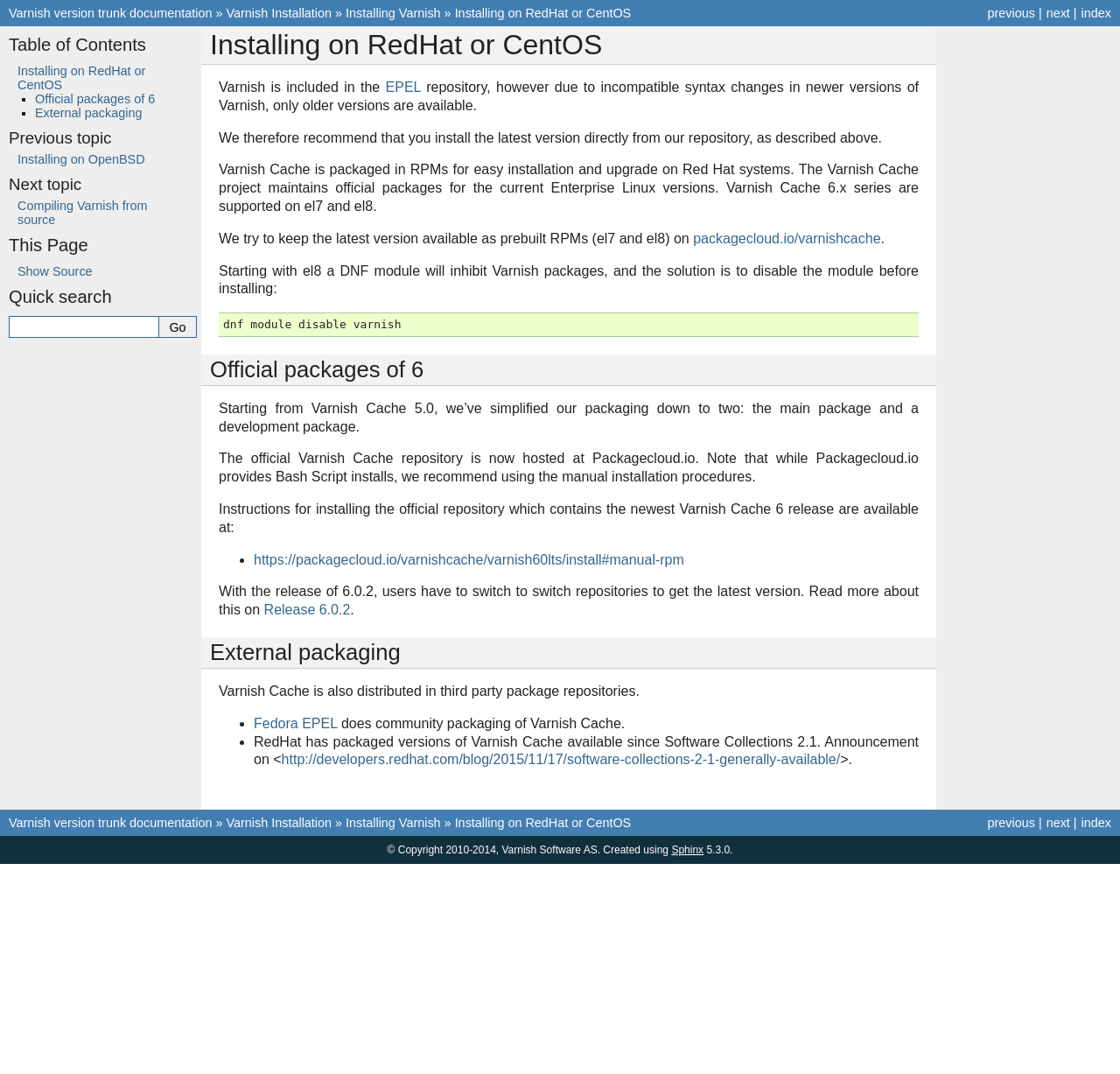Provide a short, one-word or phrase answer to the question below:
What is the version of Varnish Cache that is supported on el7 and el8?

6.x series